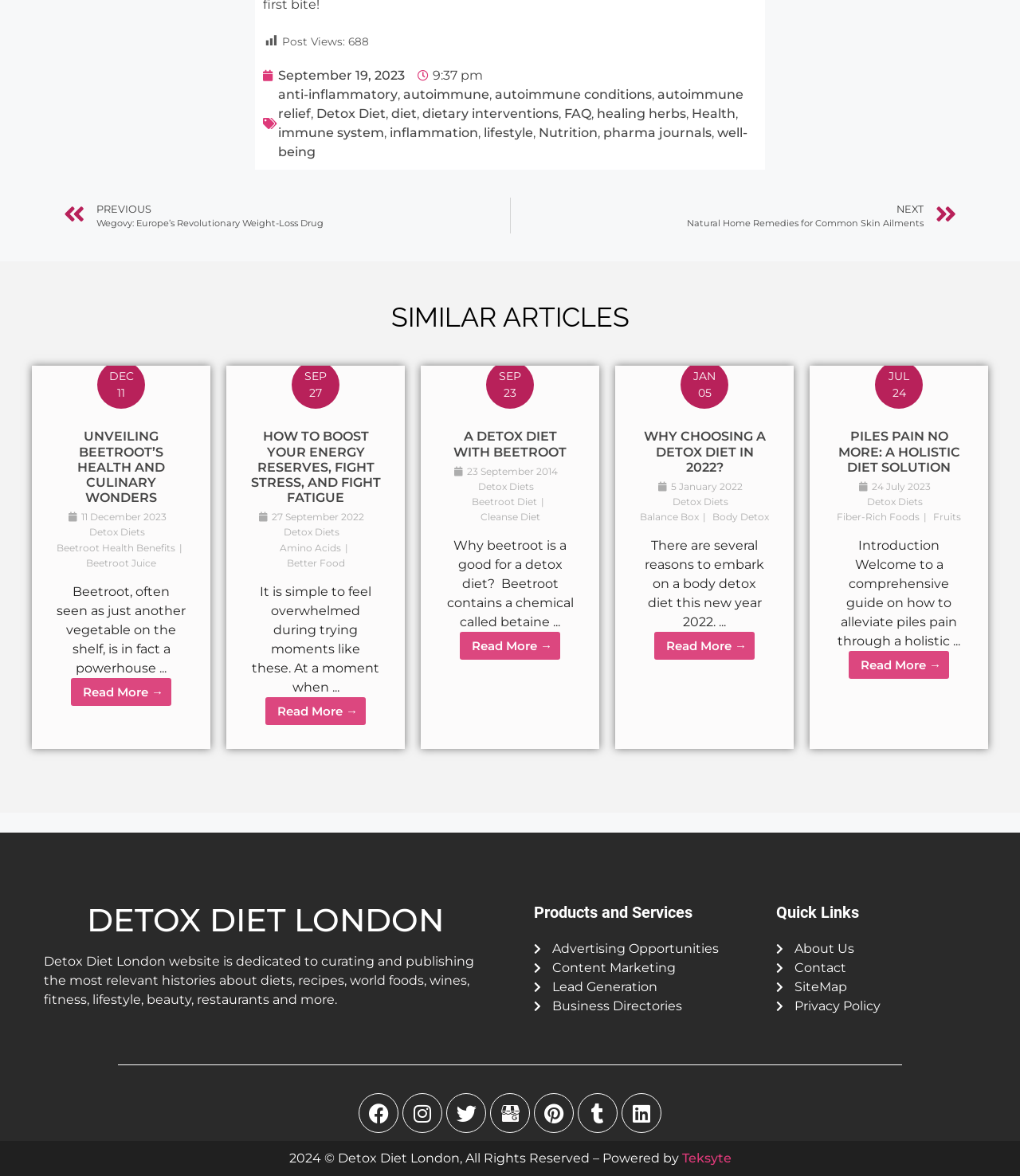Find the bounding box coordinates for the element that must be clicked to complete the instruction: "Read more about 'HOW TO BOOST YOUR ENERGY RESERVES, FIGHT STRESS, AND FIGHT FATIGUE'". The coordinates should be four float numbers between 0 and 1, indicated as [left, top, right, bottom].

[0.245, 0.365, 0.373, 0.43]